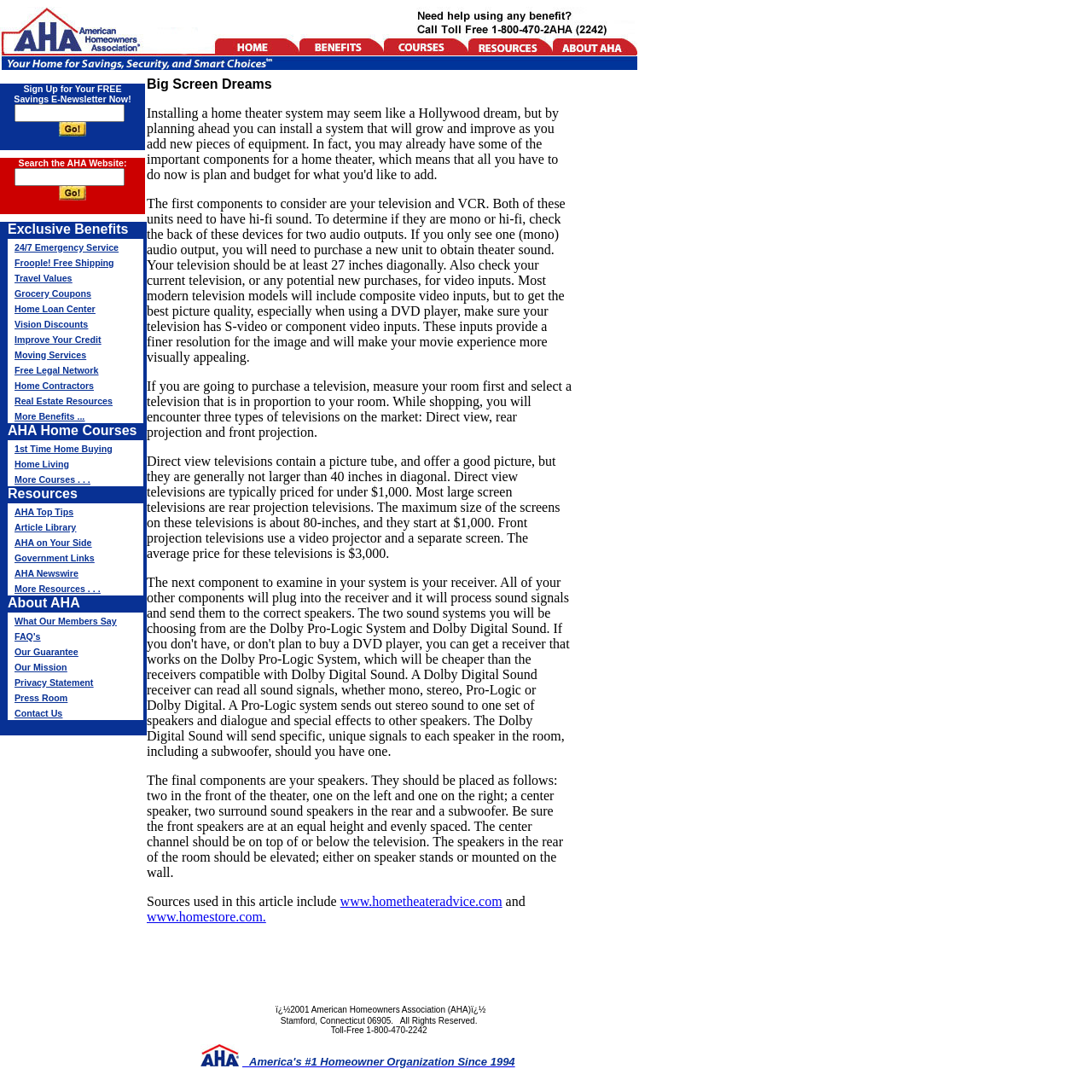What is the purpose of the 'Submit' button?
Answer with a single word or phrase by referring to the visual content.

To submit a form